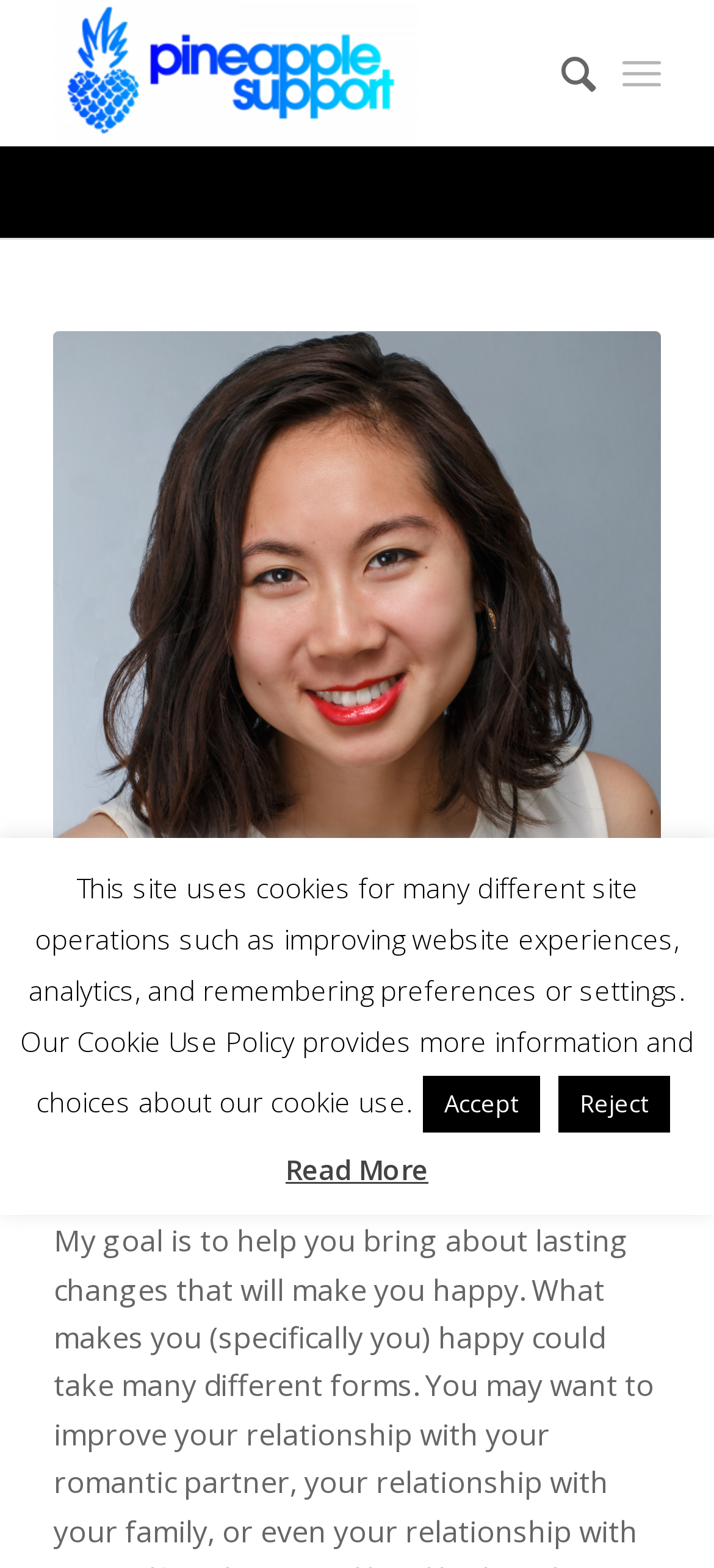What is the state where Christina Tseng is located?
Please provide a detailed and thorough answer to the question.

The webpage provides information about Christina Tseng, including her location, which is specified as 'State: Maryland'.